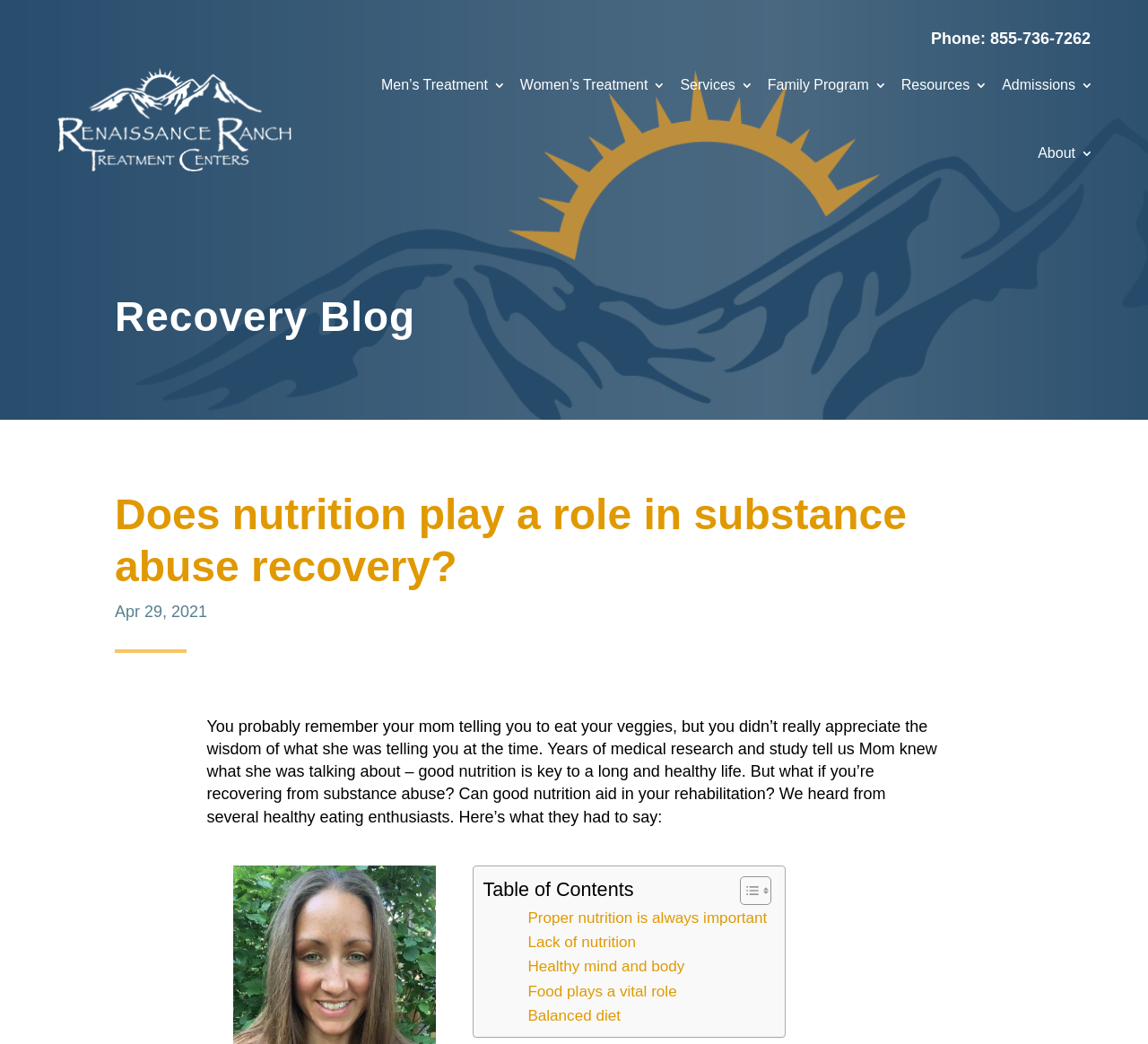Identify the bounding box coordinates of the part that should be clicked to carry out this instruction: "Call the phone number".

[0.811, 0.028, 0.95, 0.046]